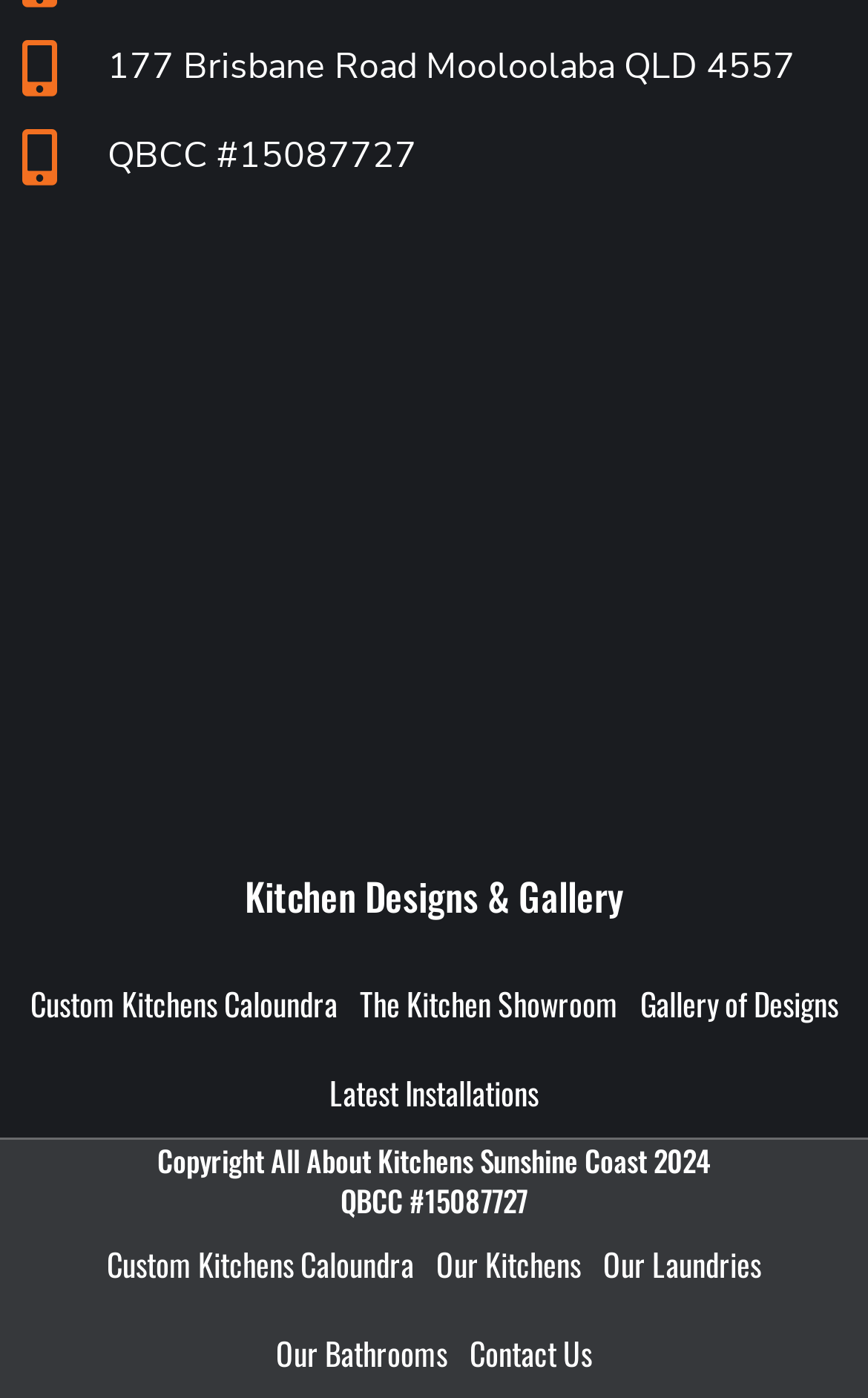Identify the bounding box coordinates of the section to be clicked to complete the task described by the following instruction: "Check latest installations". The coordinates should be four float numbers between 0 and 1, formatted as [left, top, right, bottom].

[0.367, 0.75, 0.633, 0.813]